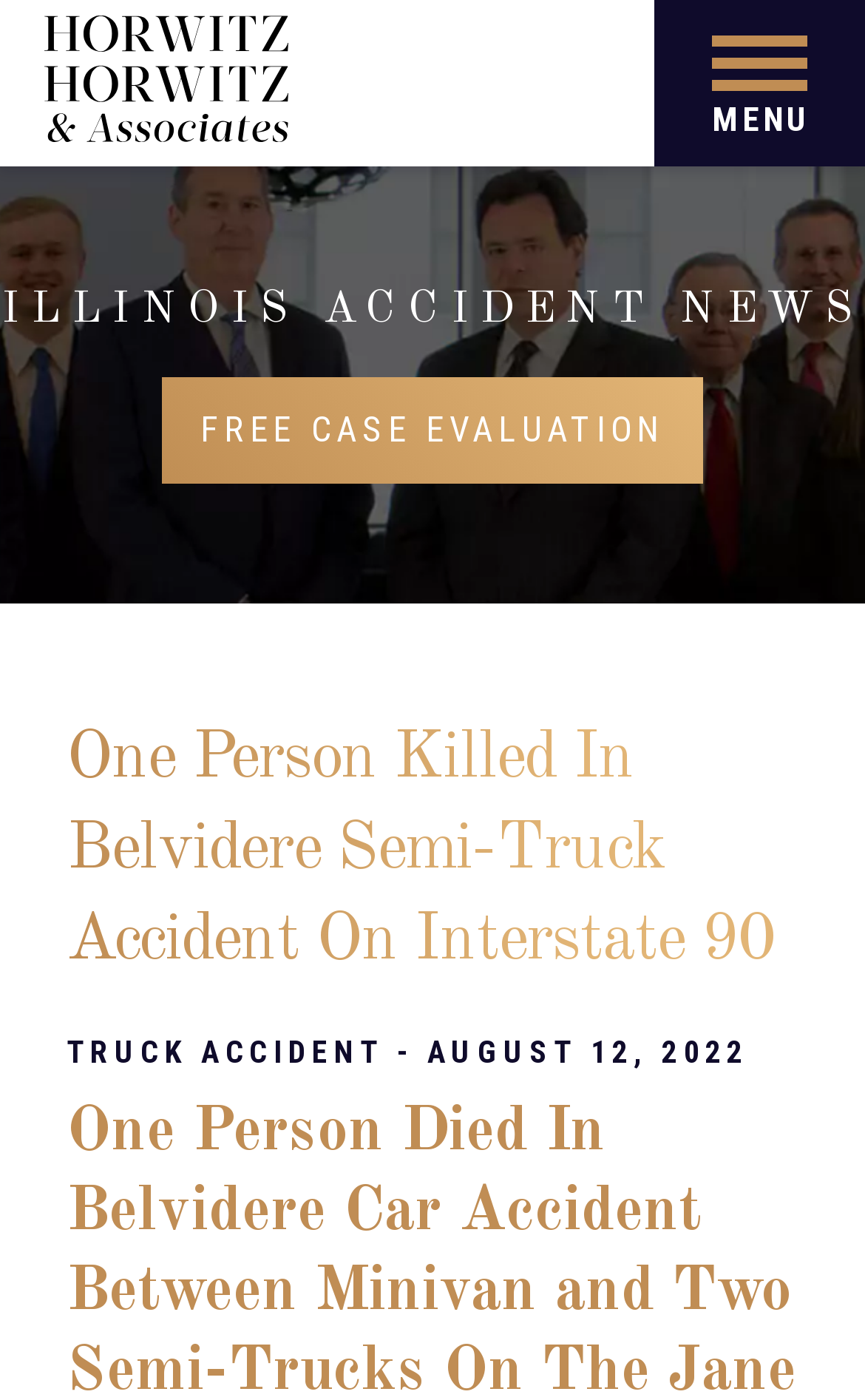Given the element description Free Case Evaluation, identify the bounding box coordinates for the UI element on the webpage screenshot. The format should be (top-left x, top-left y, bottom-right x, bottom-right y), with values between 0 and 1.

[0.188, 0.269, 0.812, 0.345]